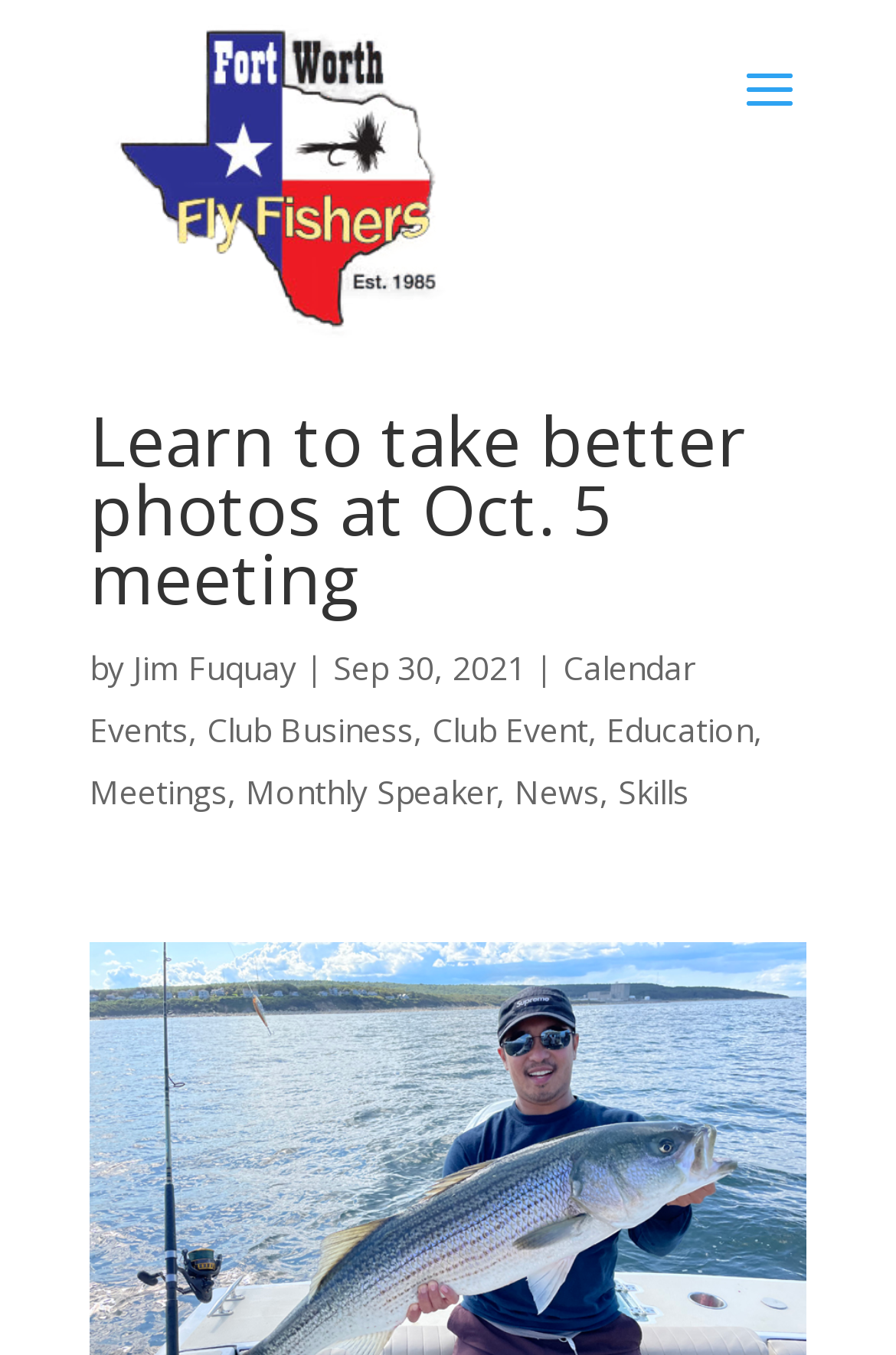Determine the bounding box coordinates of the target area to click to execute the following instruction: "Visit the Fort Worth Fly Fishers homepage."

[0.11, 0.111, 0.51, 0.148]